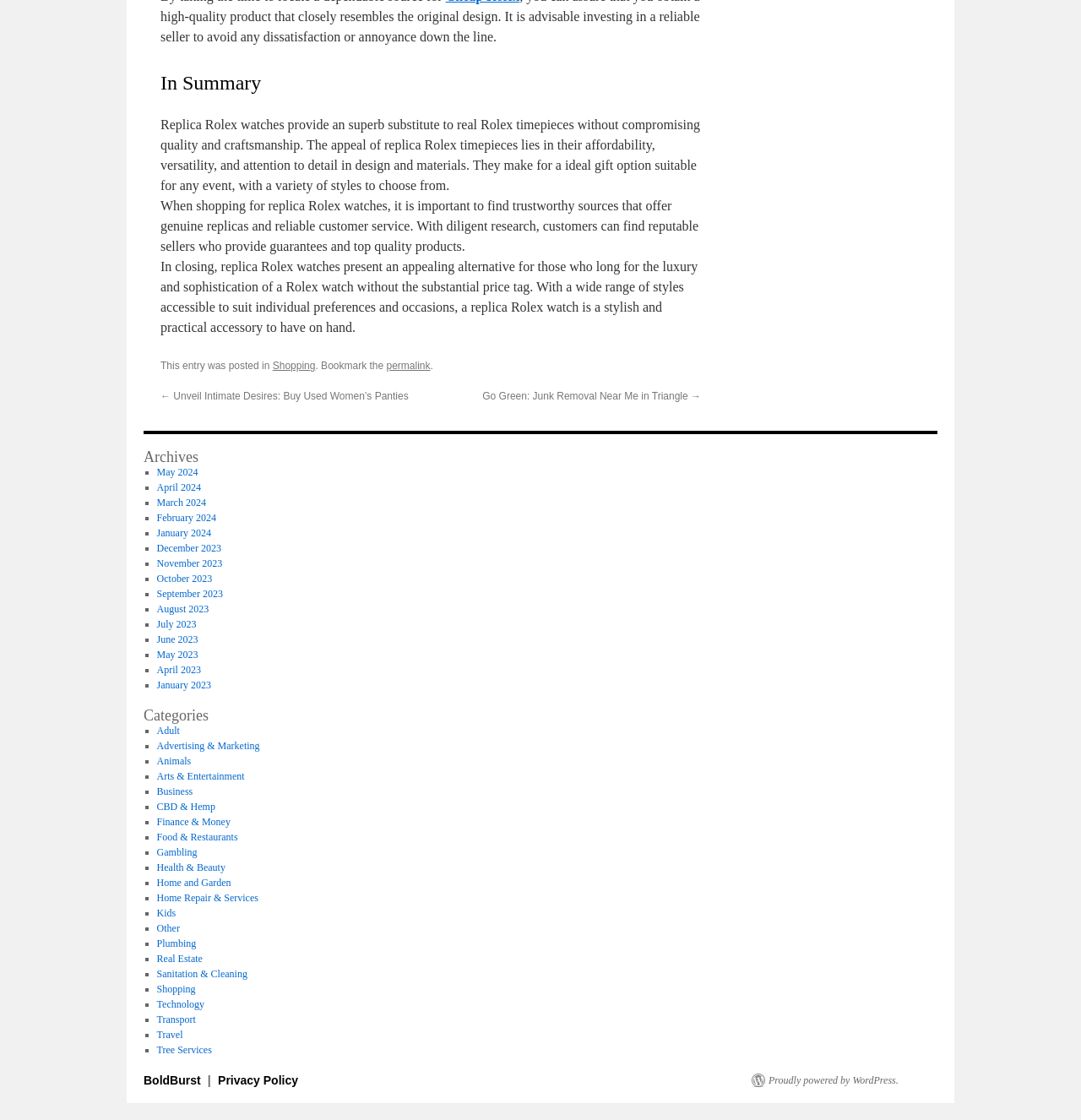Locate the bounding box coordinates of the segment that needs to be clicked to meet this instruction: "Visit the 'Shopping' page".

[0.252, 0.322, 0.292, 0.332]